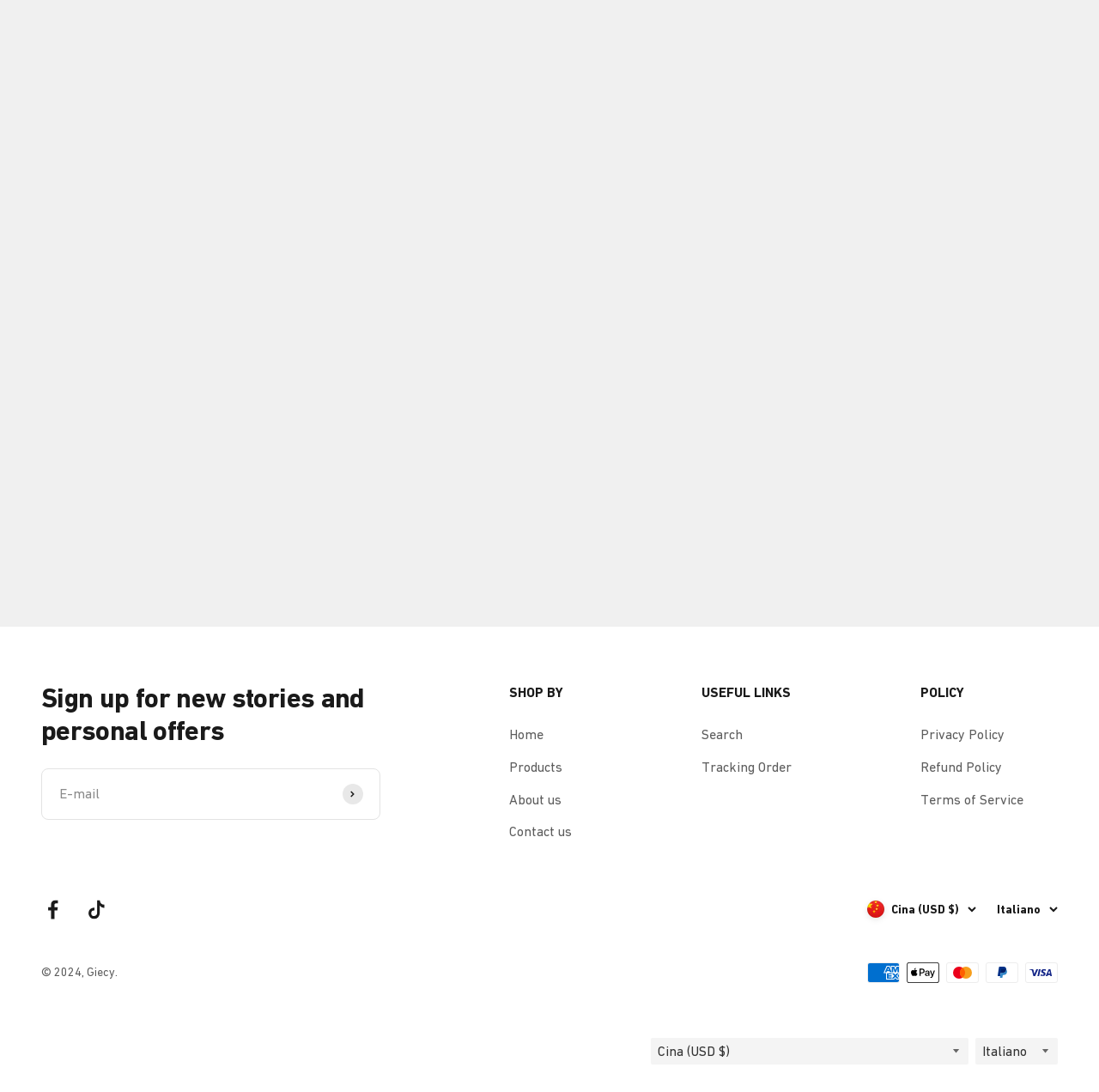What payment methods are accepted on this website?
Please give a detailed and elaborate answer to the question.

The website accepts multiple payment methods, including American Express, Apple Pay, Mastercard, PayPal, and Visa, as indicated by the images of these payment methods in the footer section.